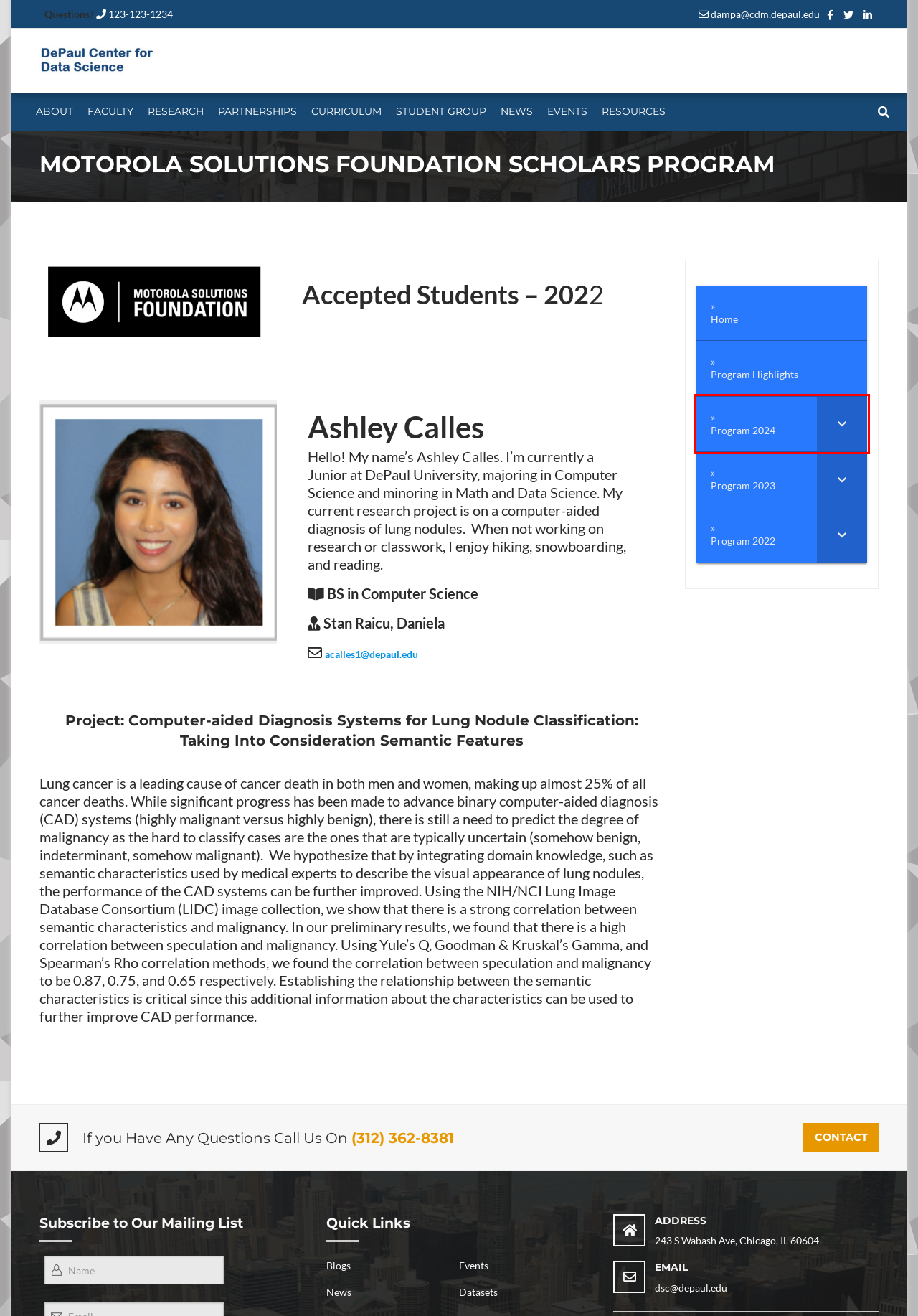Observe the screenshot of a webpage with a red bounding box highlighting an element. Choose the webpage description that accurately reflects the new page after the element within the bounding box is clicked. Here are the candidates:
A. Home - DePaul Center for Data Science
B. Blogs - DePaul Center for Data Science
C. Motorola Solutions Foundation Scholars Program 2022 - DePaul Center for Data Science
D. Events Archive - DePaul Center for Data Science
E. Motorola Solutions Foundation Scholars Program 2023 - DePaul Center for Data Science
F. About - DePaul Center for Data Science
G. Motorola Solutions Foundation Scholars Program 2024 - DePaul Center for Data Science
H. Datasets - DePaul Center for Data Science

G